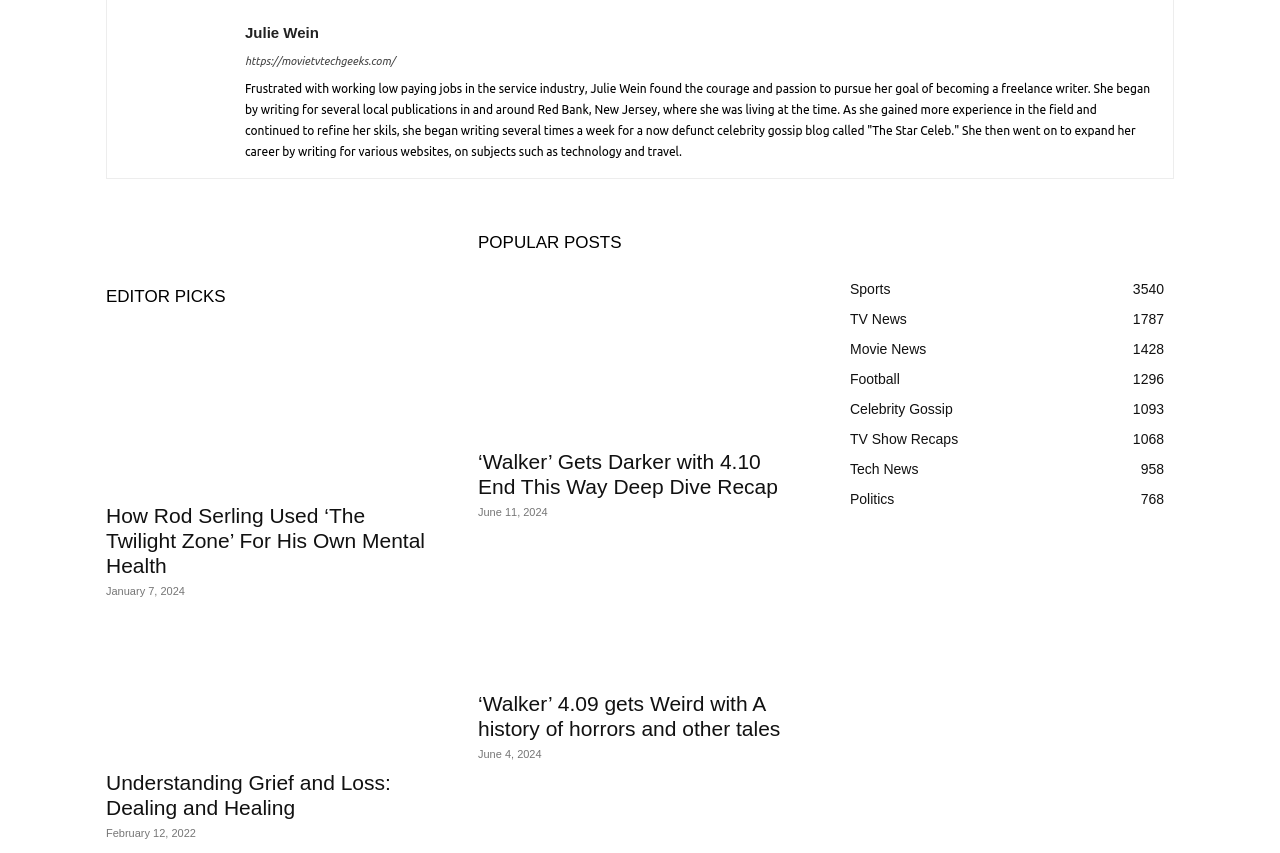Answer the question in one word or a short phrase:
What are the categories listed on the webpage?

Sports, TV News, Movie News, etc.